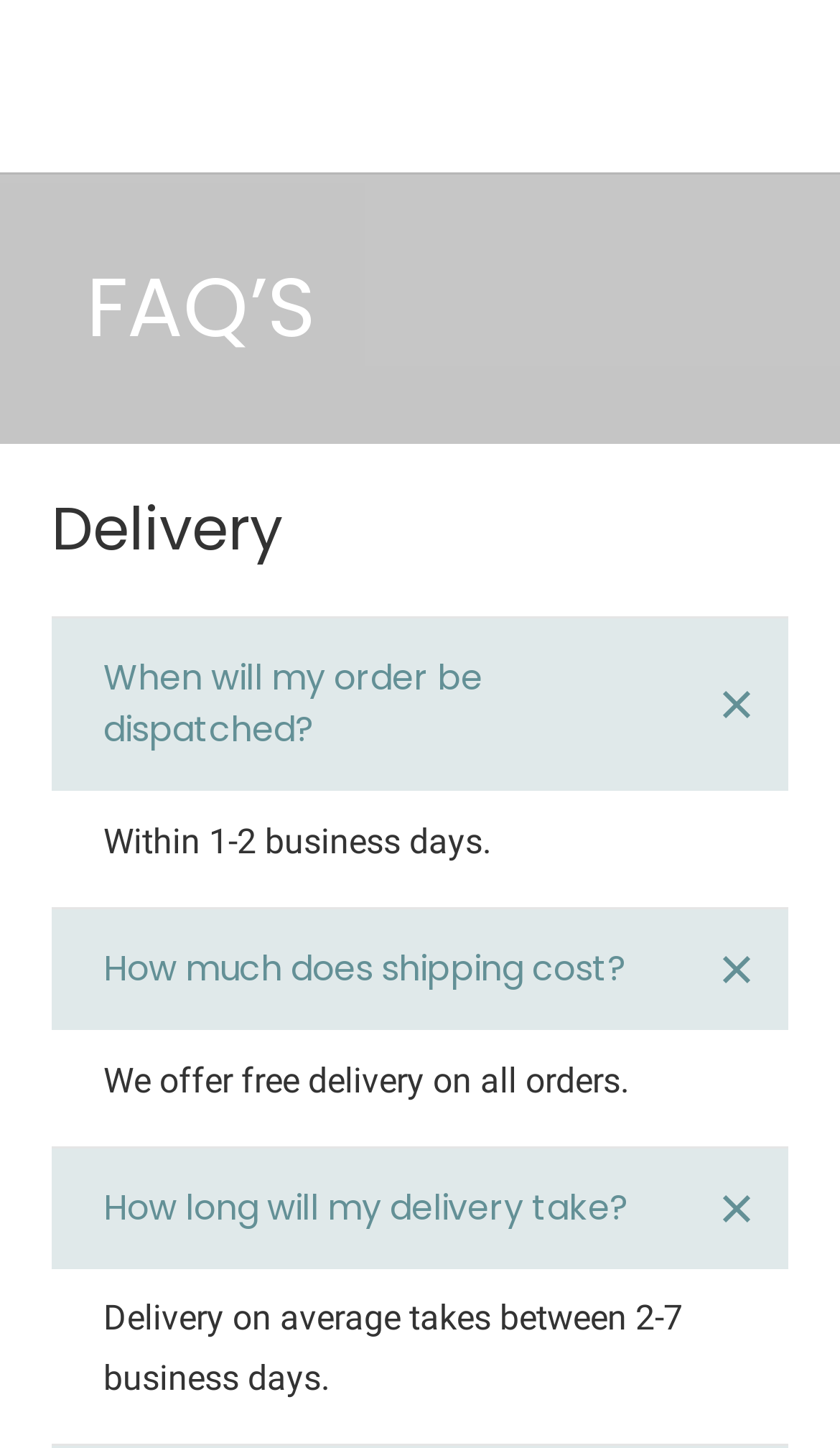What is the purpose of the 'FAQ'S' section?
Refer to the image and answer the question using a single word or phrase.

To answer questions